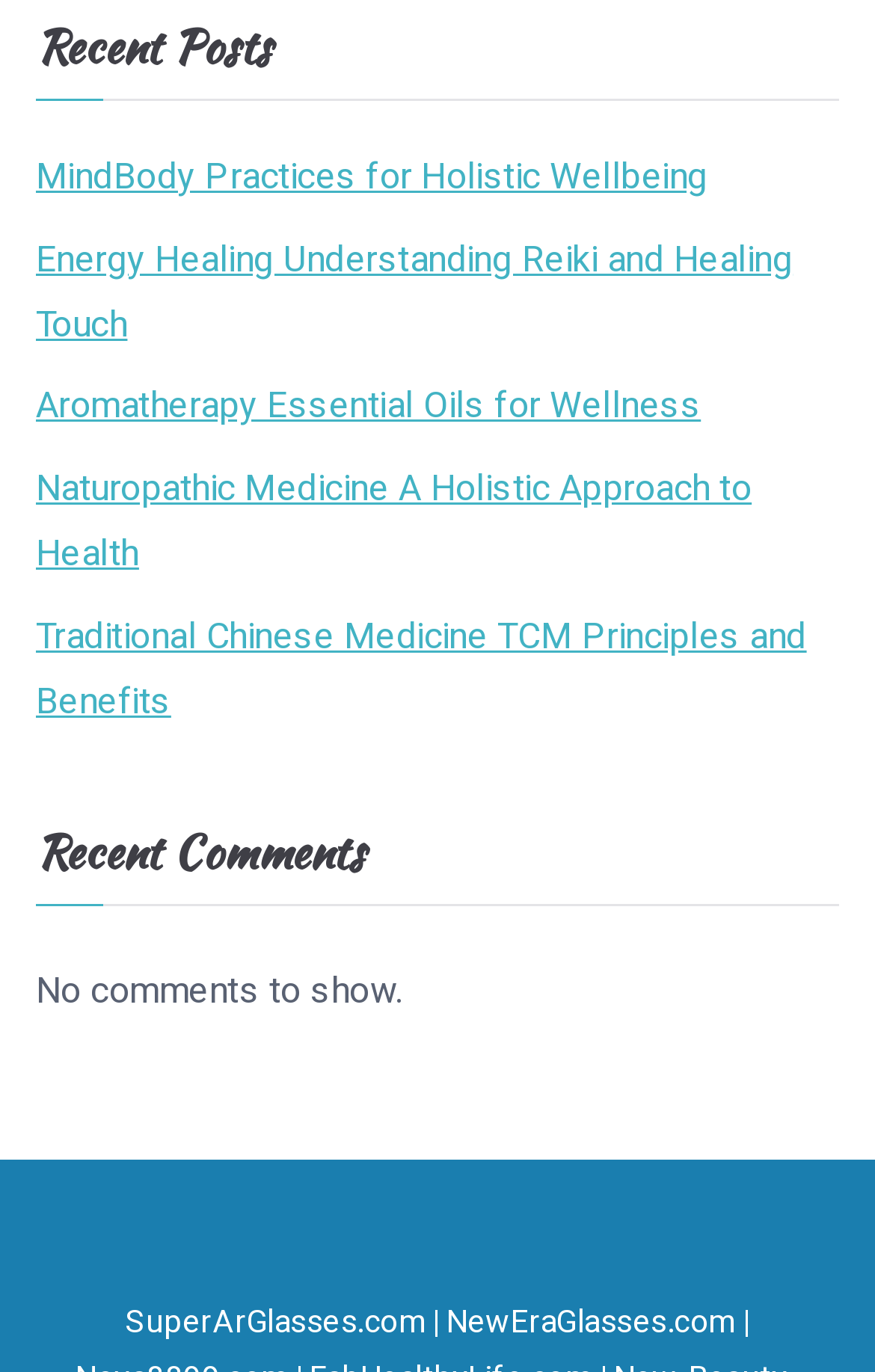Determine the bounding box coordinates of the section to be clicked to follow the instruction: "view recent posts". The coordinates should be given as four float numbers between 0 and 1, formatted as [left, top, right, bottom].

[0.041, 0.013, 0.959, 0.074]